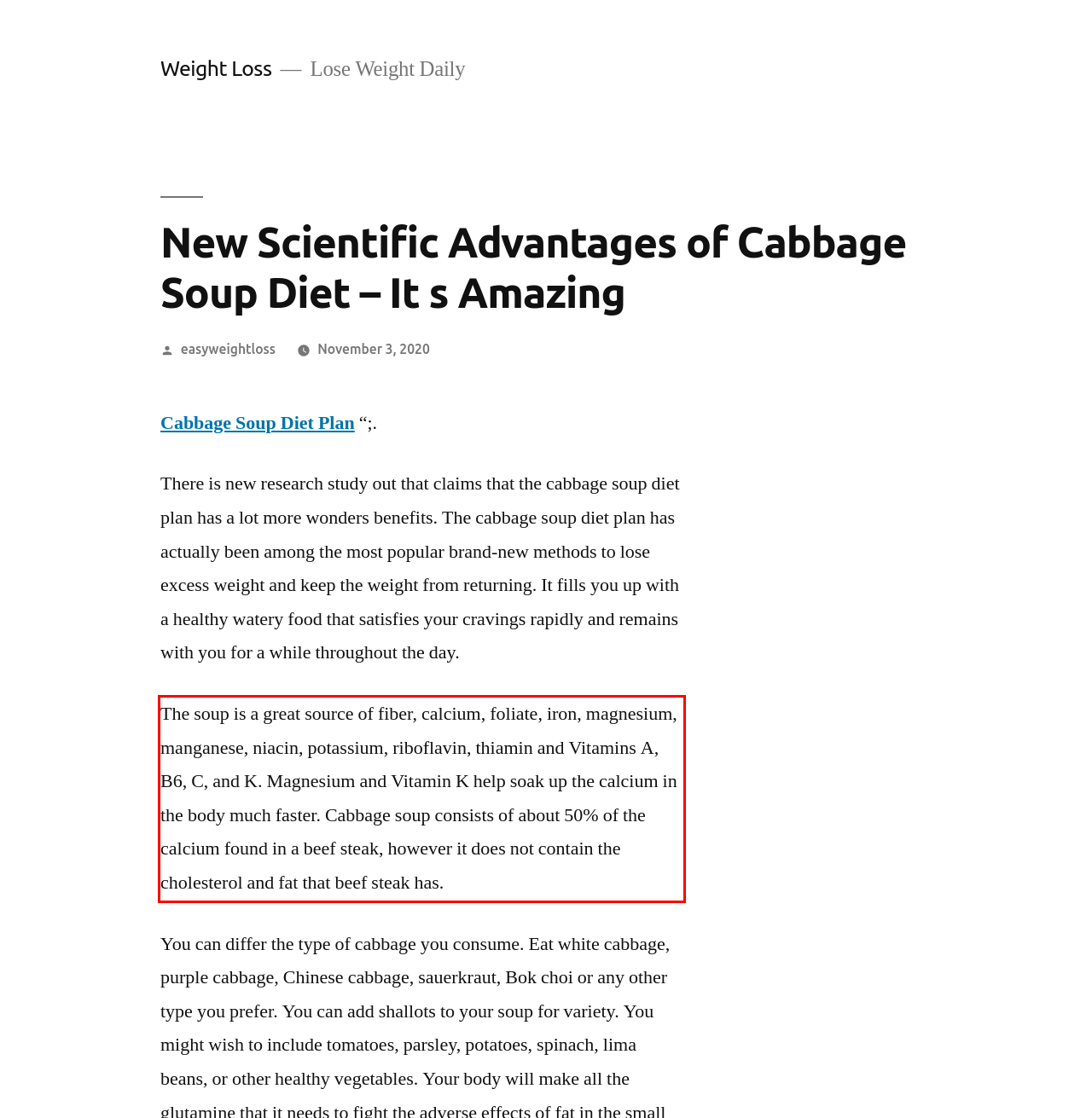Look at the webpage screenshot and recognize the text inside the red bounding box.

The soup is a great source of fiber, calcium, foliate, iron, magnesium, manganese, niacin, potassium, riboflavin, thiamin and Vitamins A, B6, C, and K. Magnesium and Vitamin K help soak up the calcium in the body much faster. Cabbage soup consists of about 50% of the calcium found in a beef steak, however it does not contain the cholesterol and fat that beef steak has.